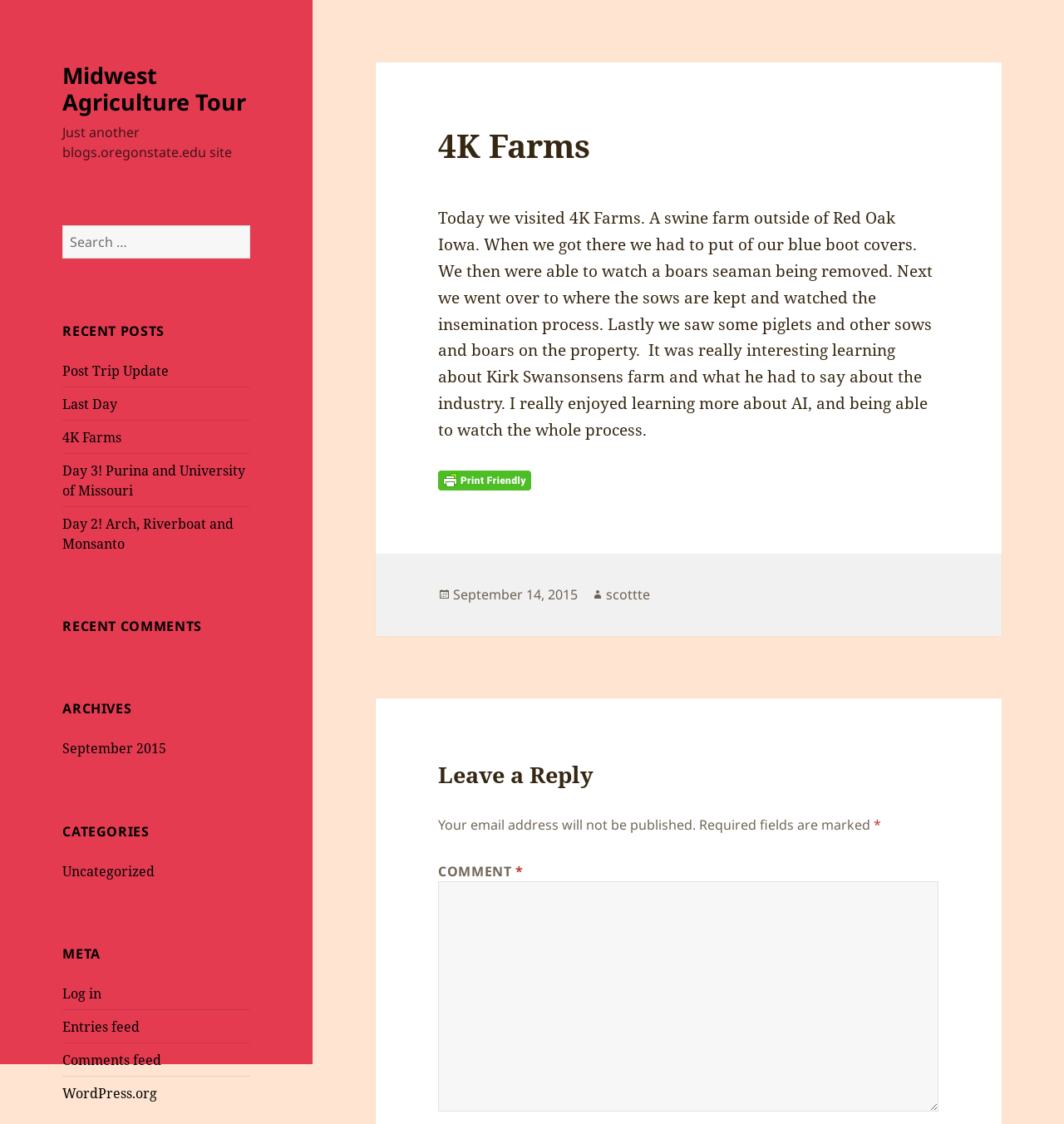Describe the webpage meticulously, covering all significant aspects.

The webpage is about 4K Farms, a swine farm in Iowa, and is part of a Midwest Agriculture Tour. At the top, there is a link to the "Midwest Agriculture Tour" and a static text "Just another blogs.oregonstate.edu site". Below this, there is a search bar with a button labeled "Search" and a placeholder text "Search for:".

On the left side, there are several sections, including "Recent Posts", "Recent Comments", "Archives", "Categories", and "Meta". Each section has a heading and a list of links. The "Recent Posts" section has five links to different posts, including "Post Trip Update", "Last Day", and "4K Farms". The "Archives" section has one link to "September 2015", and the "Categories" section has one link to "Uncategorized".

On the right side, there is a main article about 4K Farms, which includes a heading "4K Farms" and a long paragraph of text describing a visit to the farm. The article also includes a link to "Print Friendly, PDF & Email" with an accompanying image. Below the article, there is a footer section with information about the post, including the date "September 14, 2015" and the author "scottte".

Further down, there is a section for leaving a reply, with a heading "Leave a Reply" and a text box labeled "COMMENT *". There are also several static texts, including "Your email address will not be published.", "Required fields are marked", and "*".